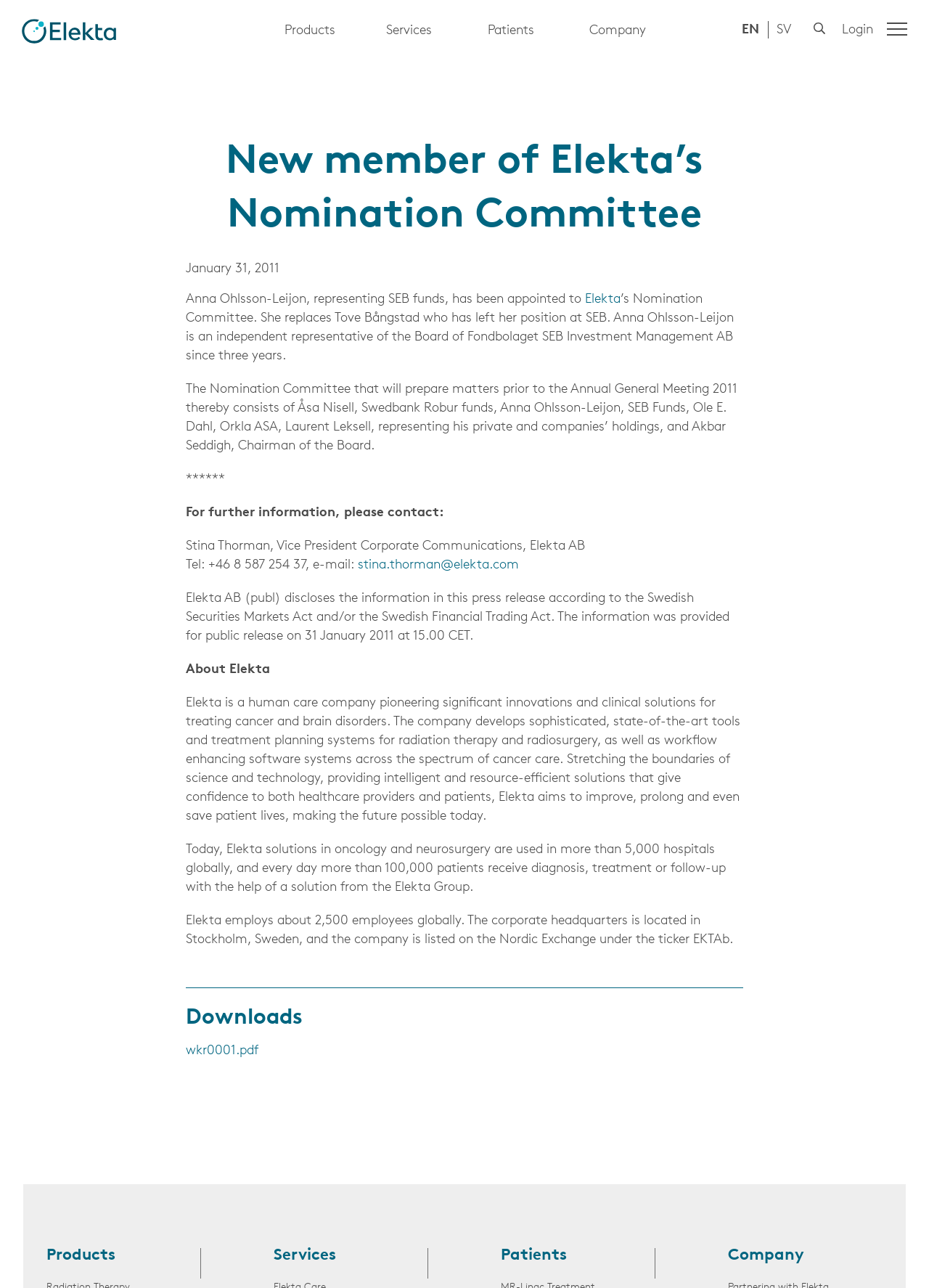Provide a thorough and detailed response to the question by examining the image: 
How many hospitals globally use Elekta solutions?

The answer can be found in the text 'Today, Elekta solutions in oncology and neurosurgery are used in more than 5,000 hospitals globally...' which indicates that more than 5,000 hospitals globally use Elekta solutions.